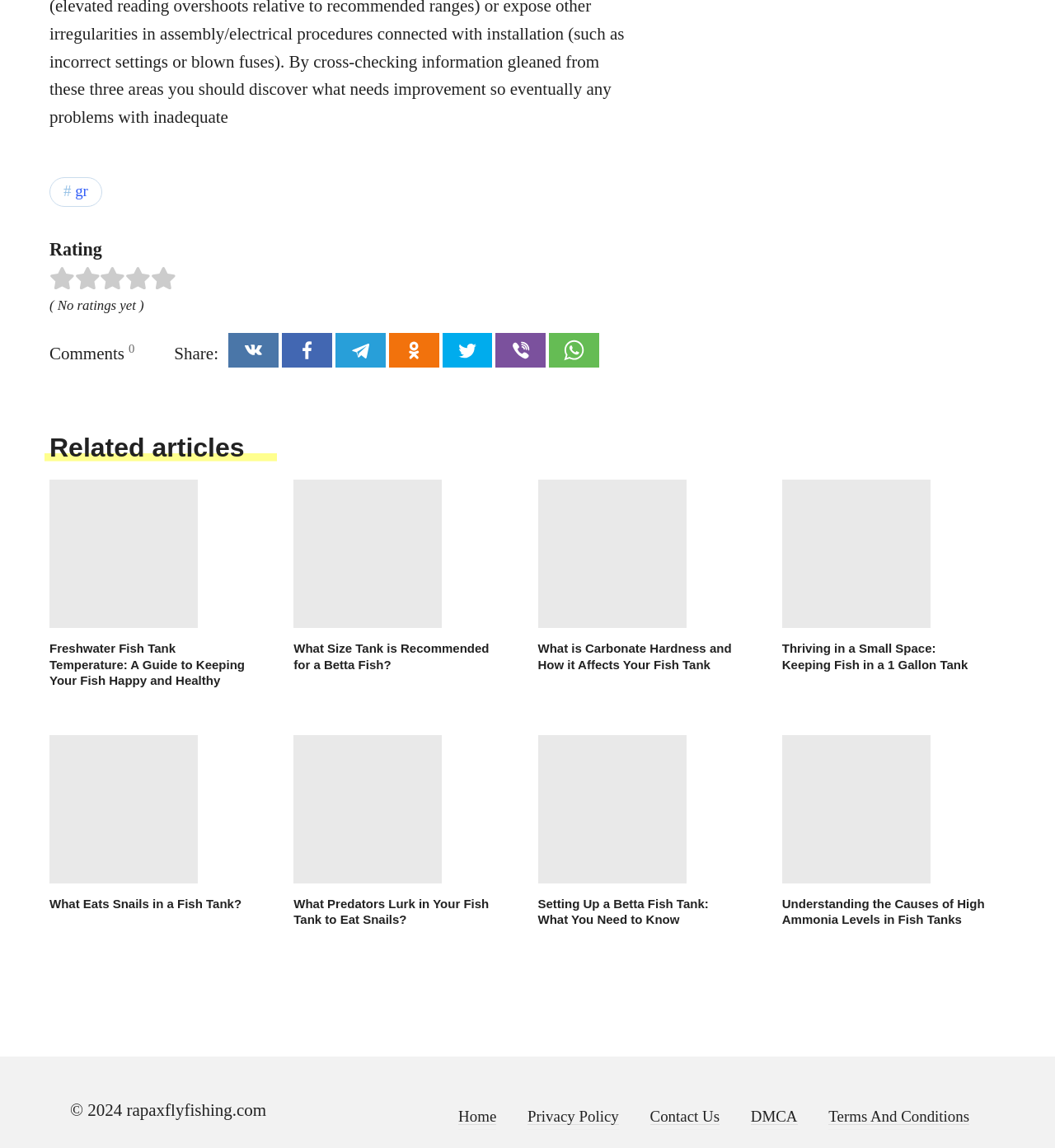Bounding box coordinates are to be given in the format (top-left x, top-left y, bottom-right x, bottom-right y). All values must be floating point numbers between 0 and 1. Provide the bounding box coordinate for the UI element described as: Privacy Policy

[0.5, 0.965, 0.587, 0.98]